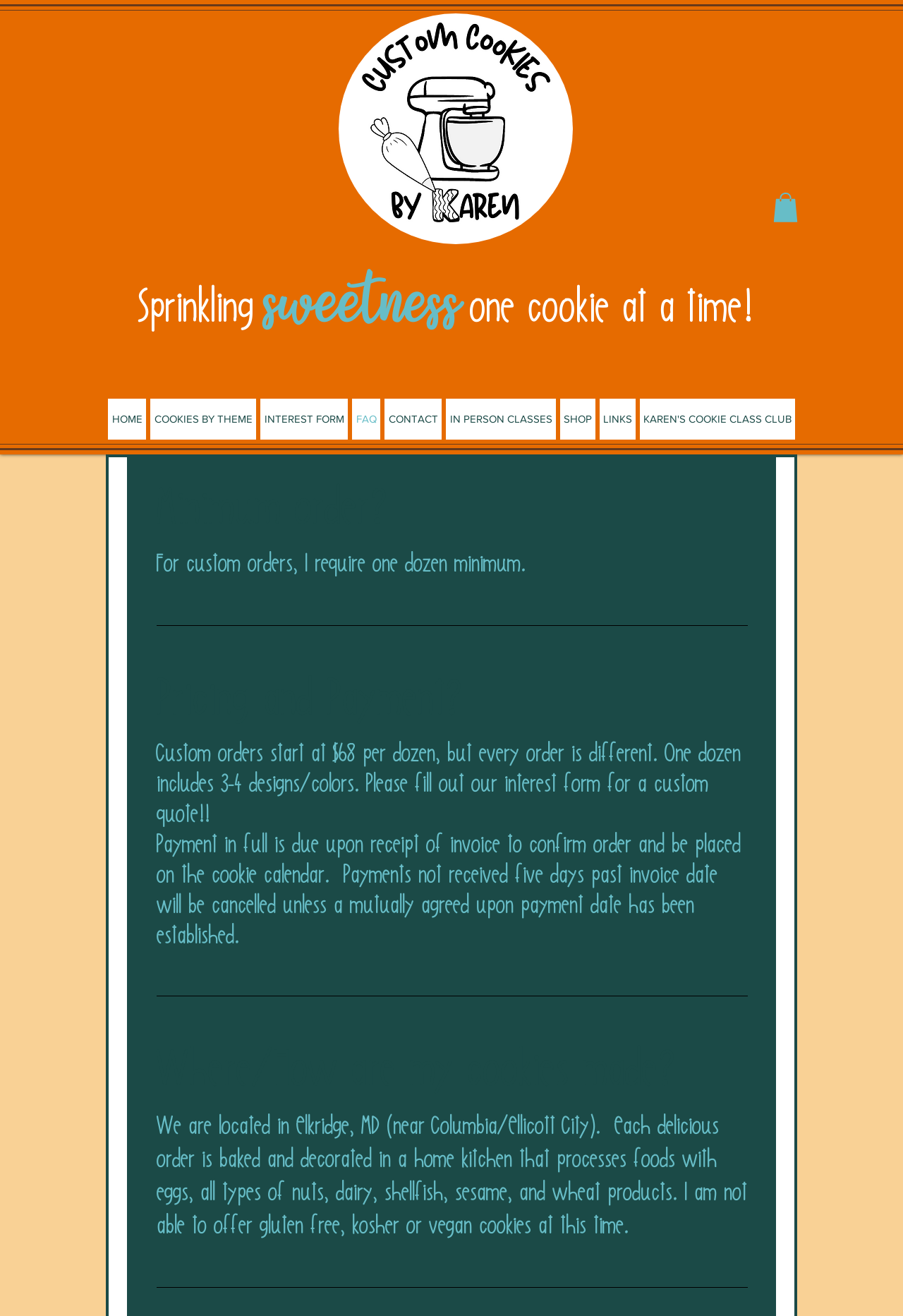Based on the element description INTEREST FORM, identify the bounding box coordinates for the UI element. The coordinates should be in the format (top-left x, top-left y, bottom-right x, bottom-right y) and within the 0 to 1 range.

[0.288, 0.303, 0.385, 0.334]